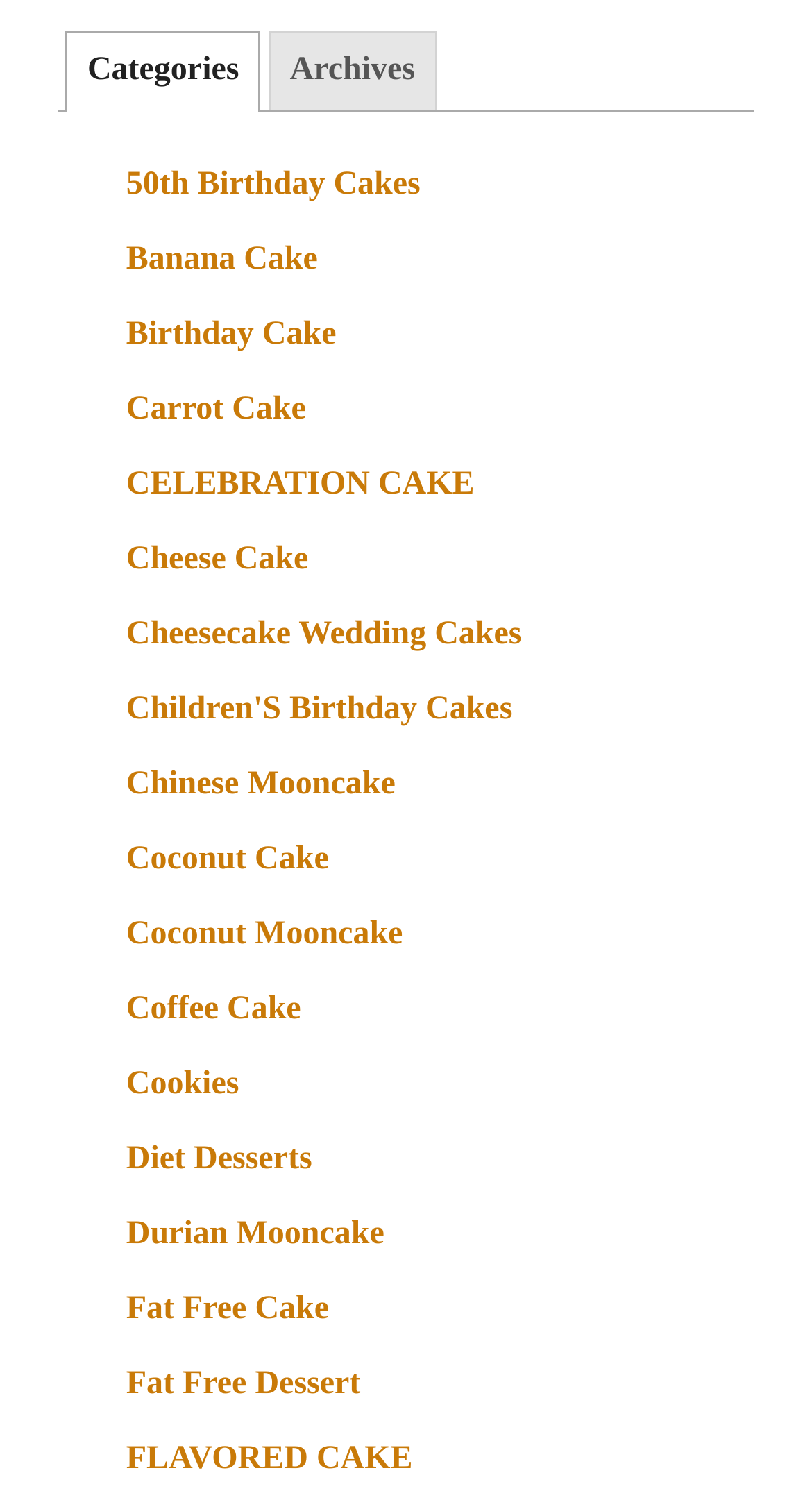Observe the image and answer the following question in detail: How many tabs are there in the tablist?

To find the number of tabs in the tablist, we need to look at the child elements of the tablist element. There are two tab elements, which are 'Categories' and 'Archives', so there are two tabs in the tablist.